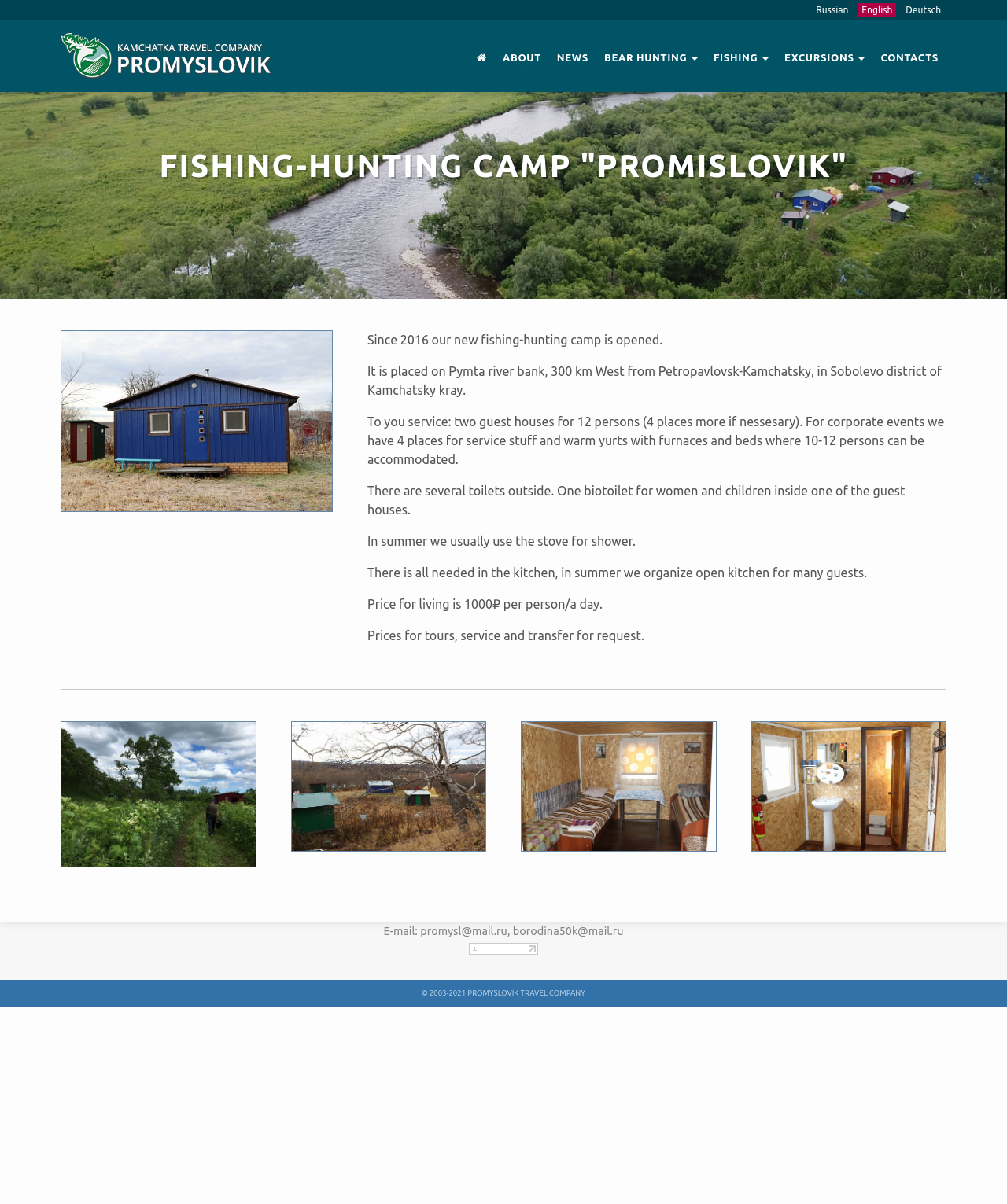What is the address of the travel company?
Based on the screenshot, provide a one-word or short-phrase response.

19-33, Leningradskaya str., Petropavlovsk-Kamchatsky, Russia, 683024